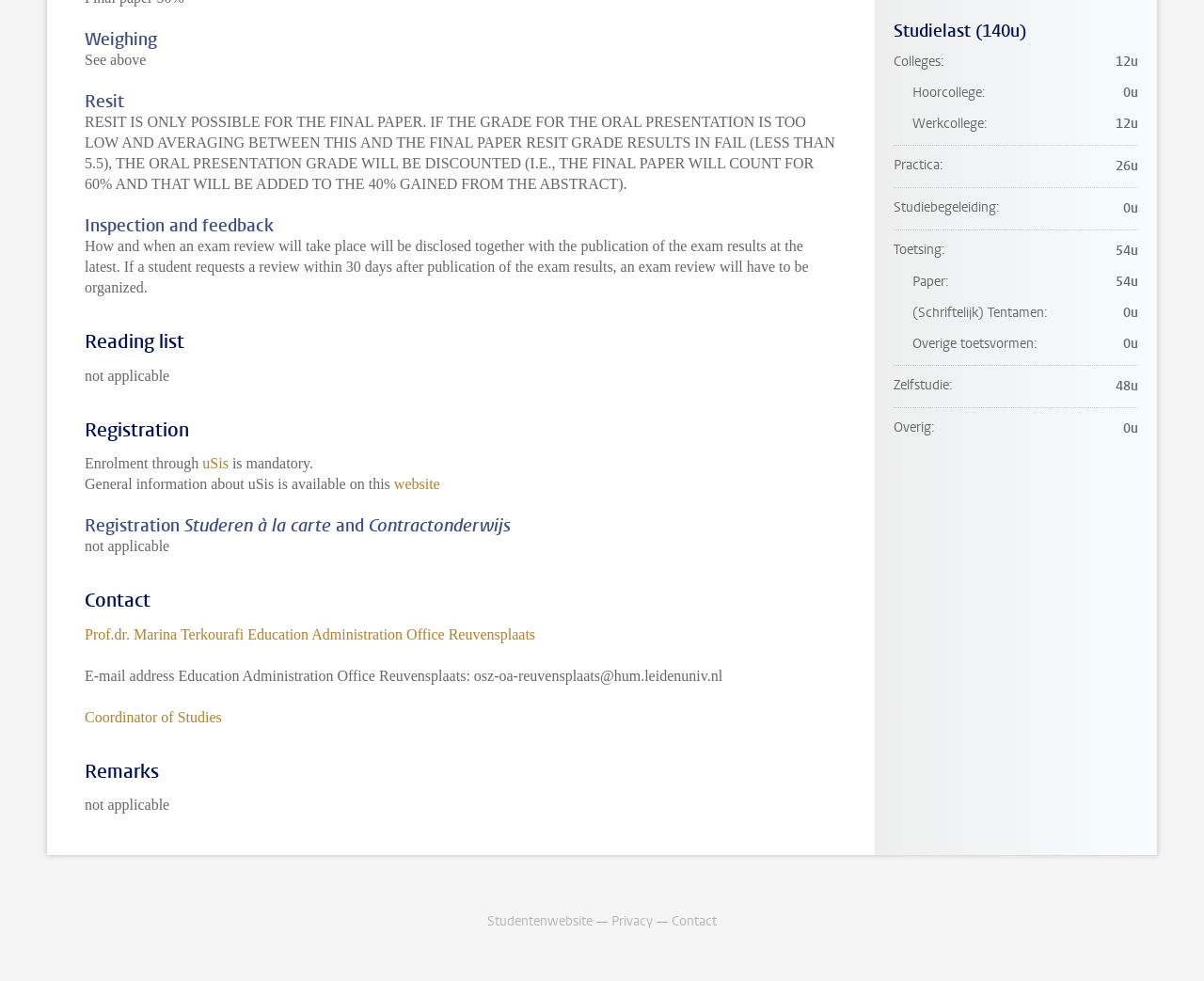Can you give a comprehensive explanation to the question given the content of the image?
How many units are allocated to the 'Paper' component?

I found the answer by looking at the 'Studielast' section, where it lists the components and their corresponding units. The 'Paper' component has 54 units allocated to it.